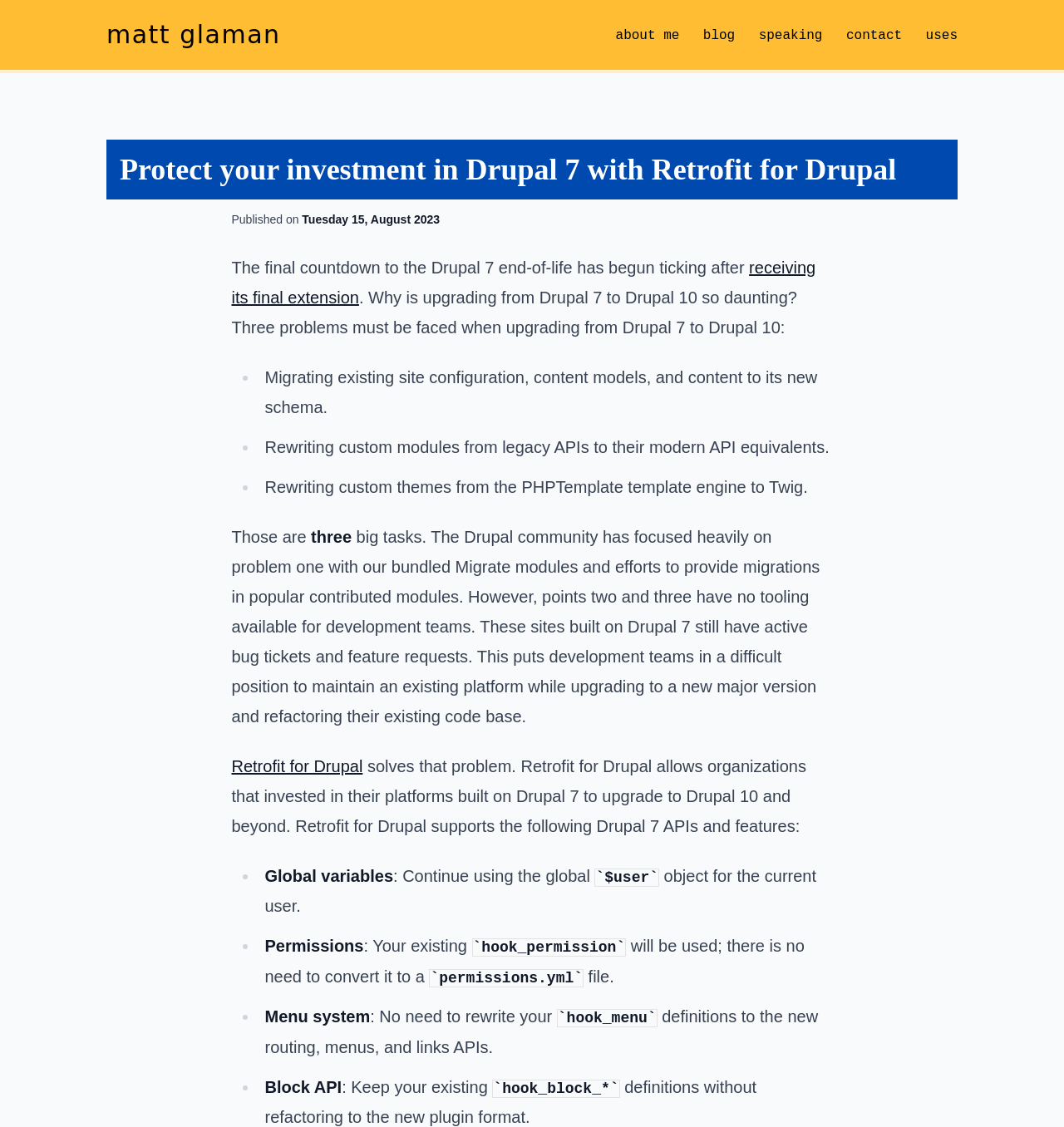Please indicate the bounding box coordinates of the element's region to be clicked to achieve the instruction: "Click on the 'The Obligations of Incorporation' link". Provide the coordinates as four float numbers between 0 and 1, i.e., [left, top, right, bottom].

None